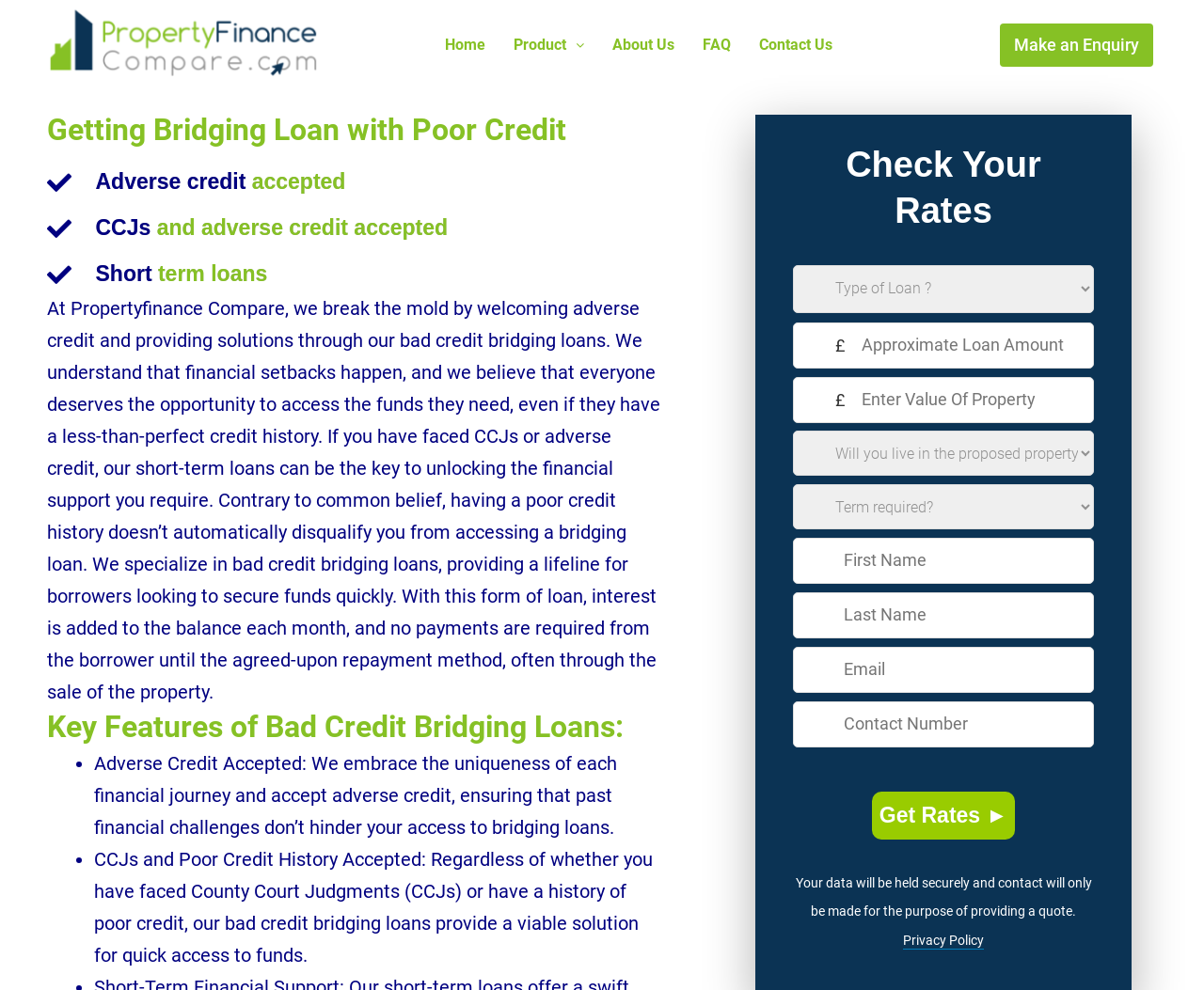Please predict the bounding box coordinates (top-left x, top-left y, bottom-right x, bottom-right y) for the UI element in the screenshot that fits the description: name="first_name" placeholder="First Name"

[0.693, 0.544, 0.892, 0.588]